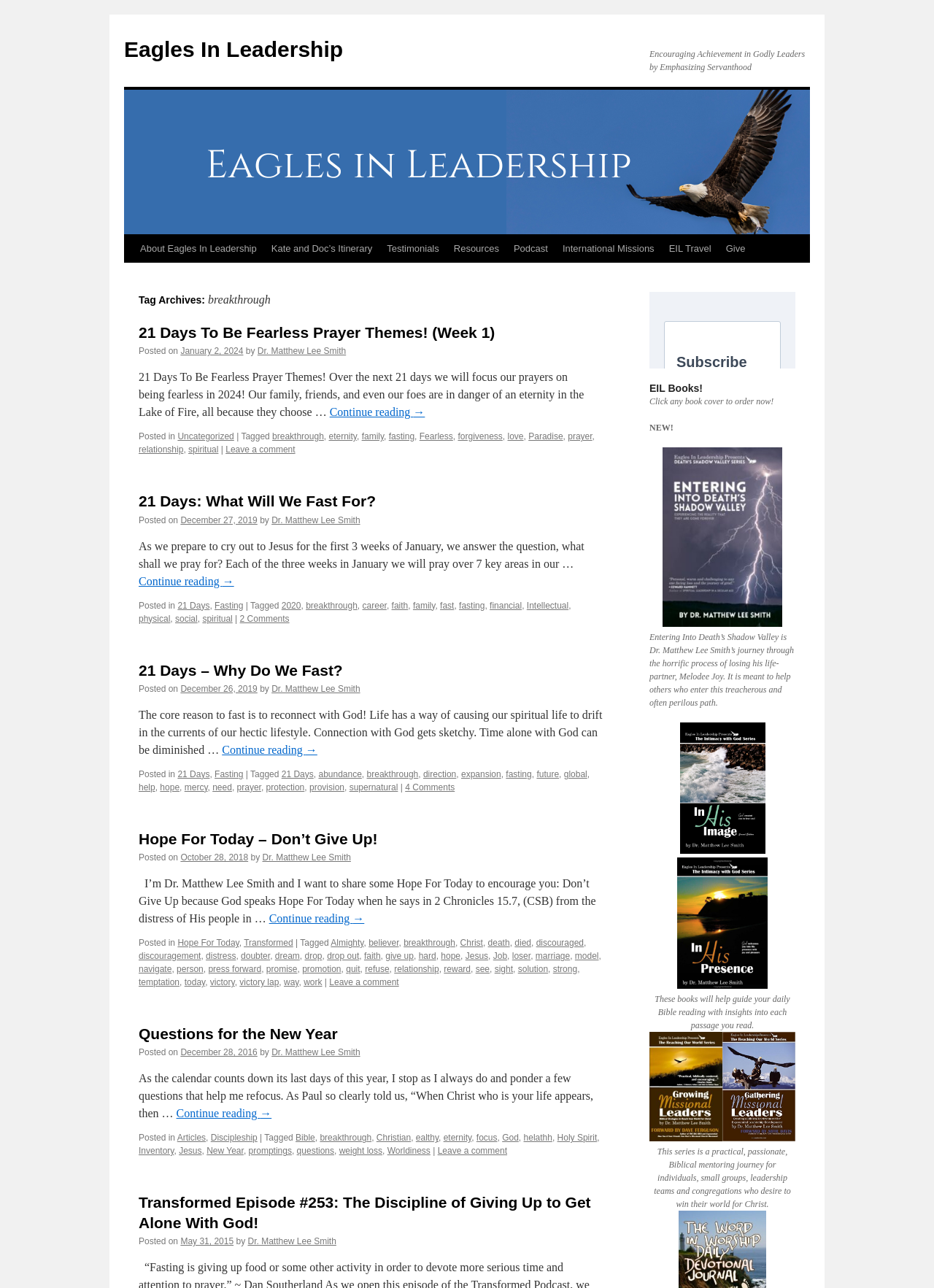Identify the main title of the webpage and generate its text content.

Tag Archives: breakthrough